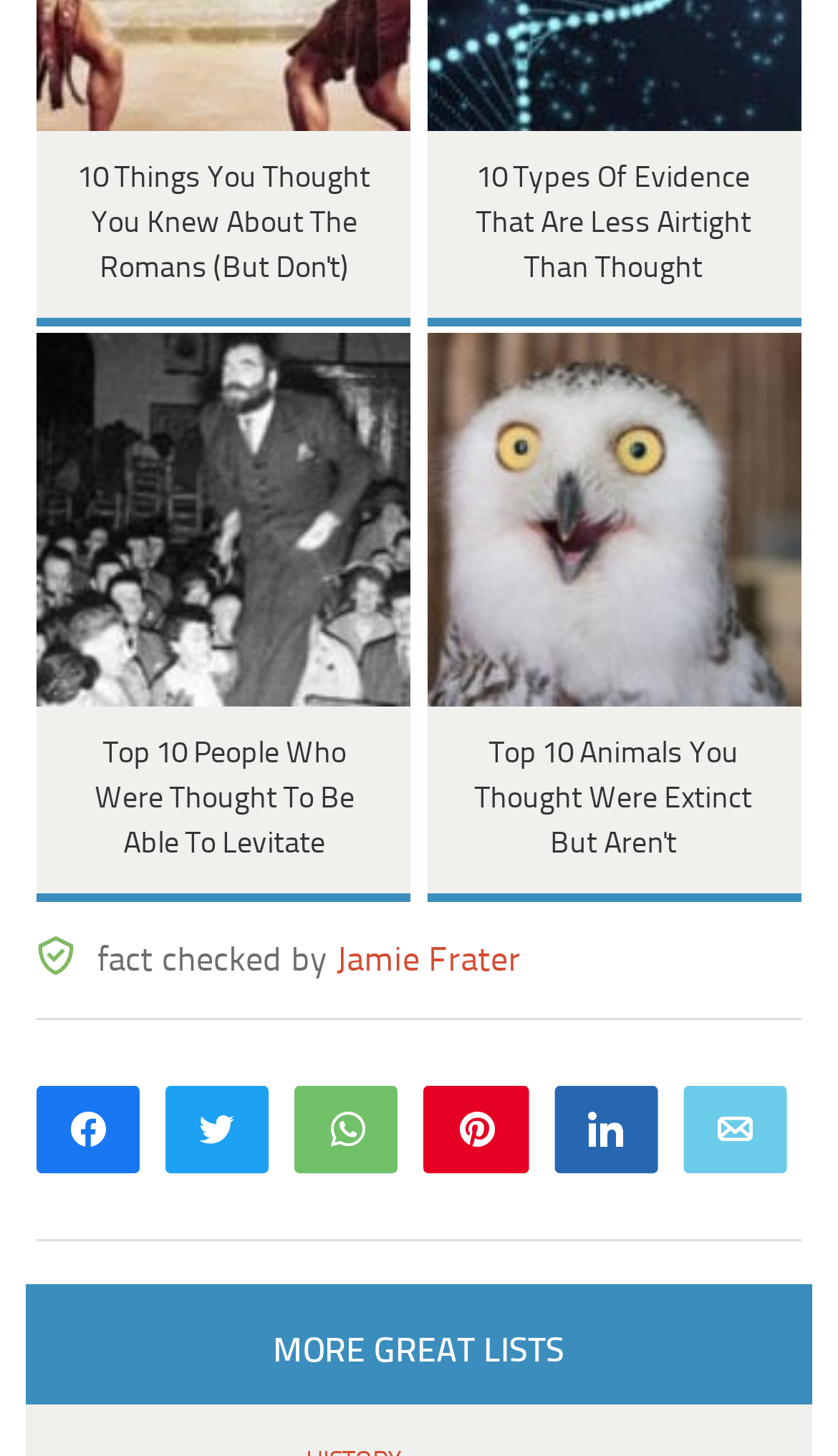Identify the bounding box coordinates of the element to click to follow this instruction: 'Check the number of shares'. Ensure the coordinates are four float values between 0 and 1, provided as [left, top, right, bottom].

[0.205, 0.815, 0.297, 0.85]